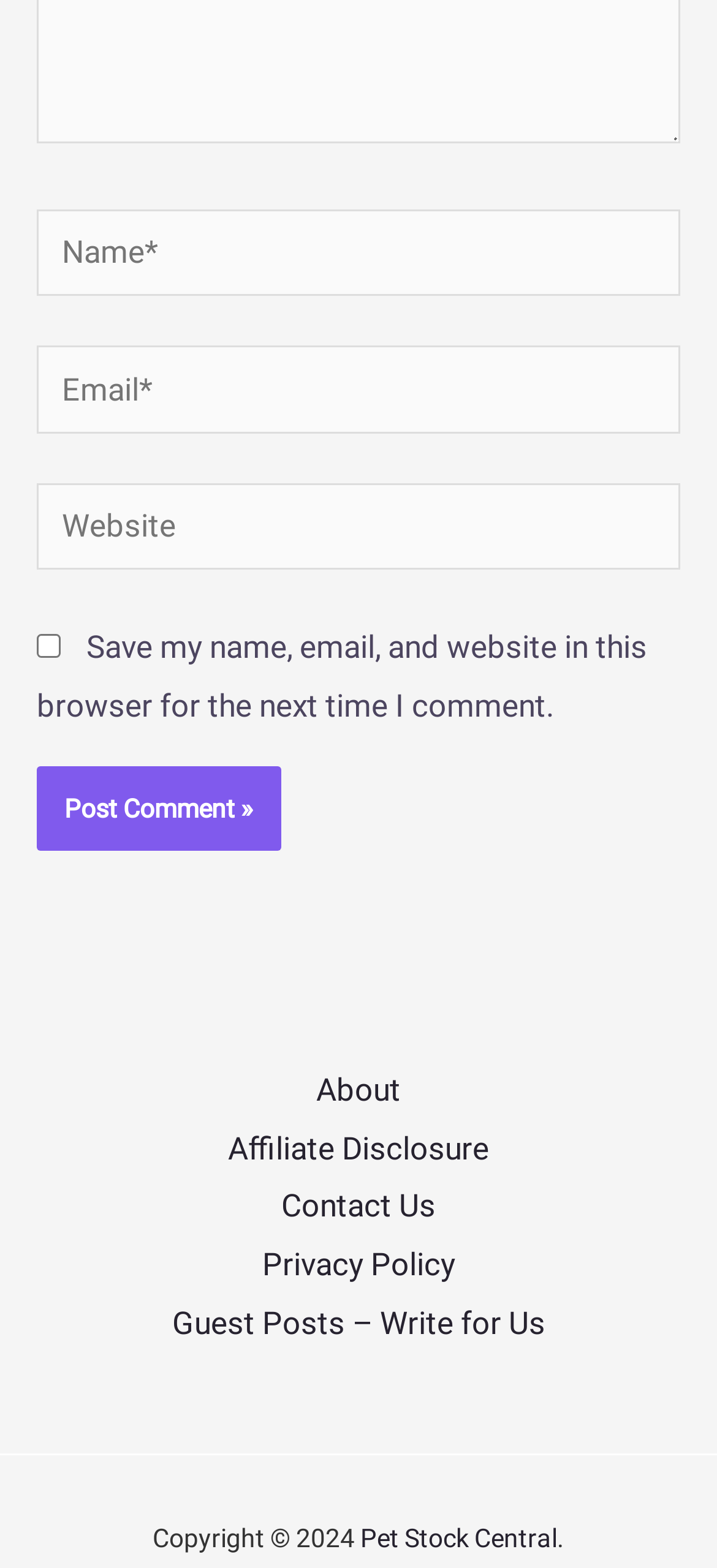Please specify the bounding box coordinates for the clickable region that will help you carry out the instruction: "Check the save comment option".

[0.051, 0.405, 0.085, 0.42]